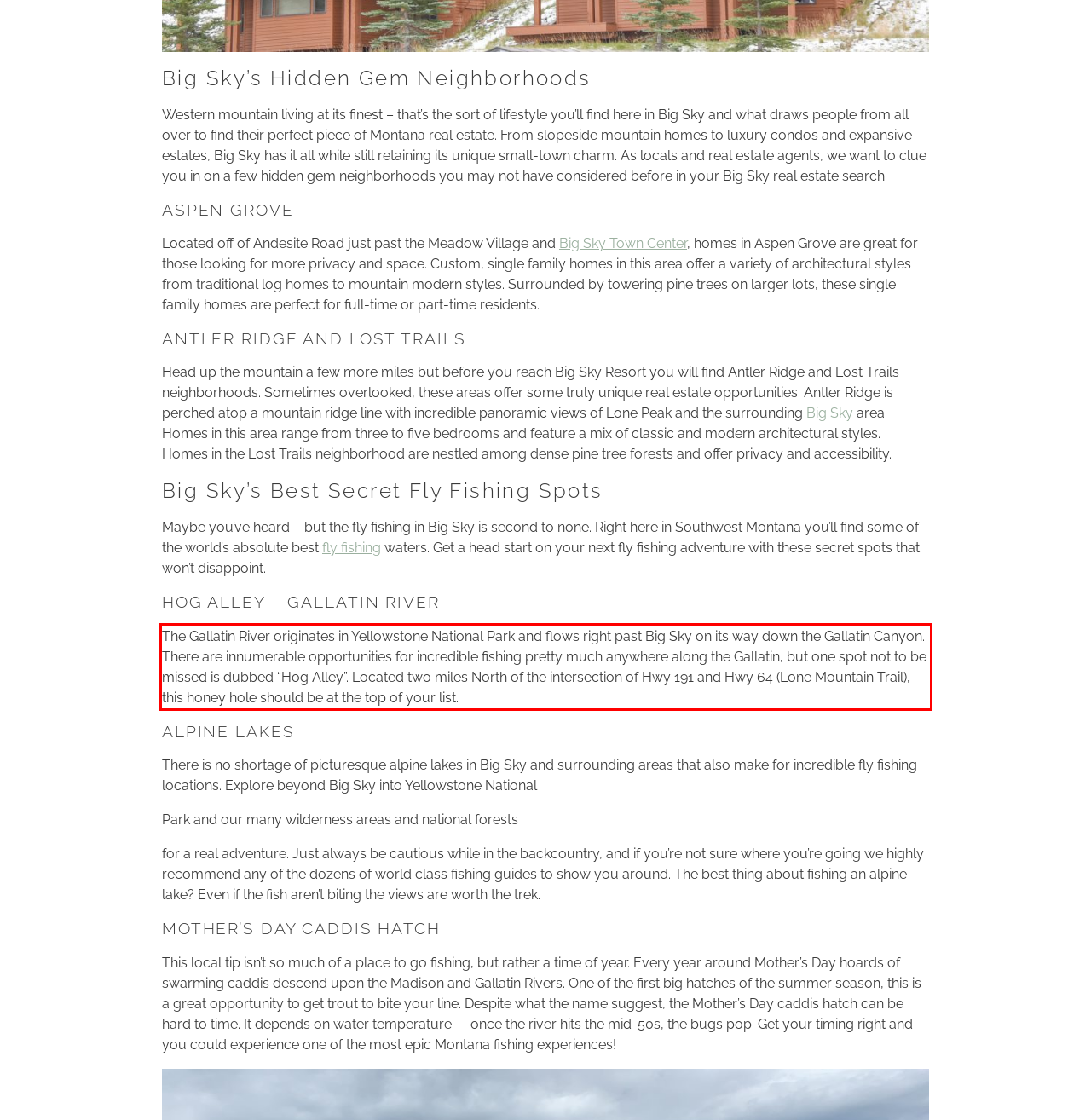There is a screenshot of a webpage with a red bounding box around a UI element. Please use OCR to extract the text within the red bounding box.

The Gallatin River originates in Yellowstone National Park and flows right past Big Sky on its way down the Gallatin Canyon. There are innumerable opportunities for incredible fishing pretty much anywhere along the Gallatin, but one spot not to be missed is dubbed “Hog Alley”. Located two miles North of the intersection of Hwy 191 and Hwy 64 (Lone Mountain Trail), this honey hole should be at the top of your list.